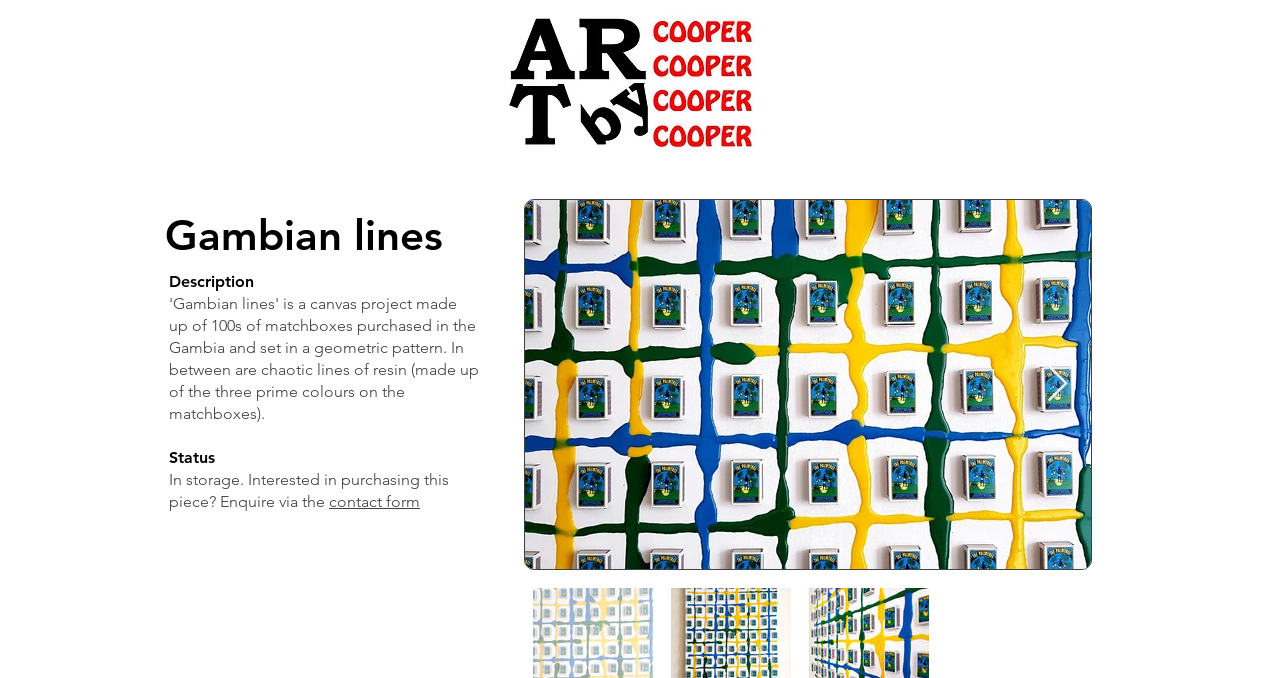Find the bounding box of the element with the following description: "Contact". The coordinates must be four float numbers between 0 and 1, formatted as [left, top, right, bottom].

[0.692, 0.239, 0.763, 0.283]